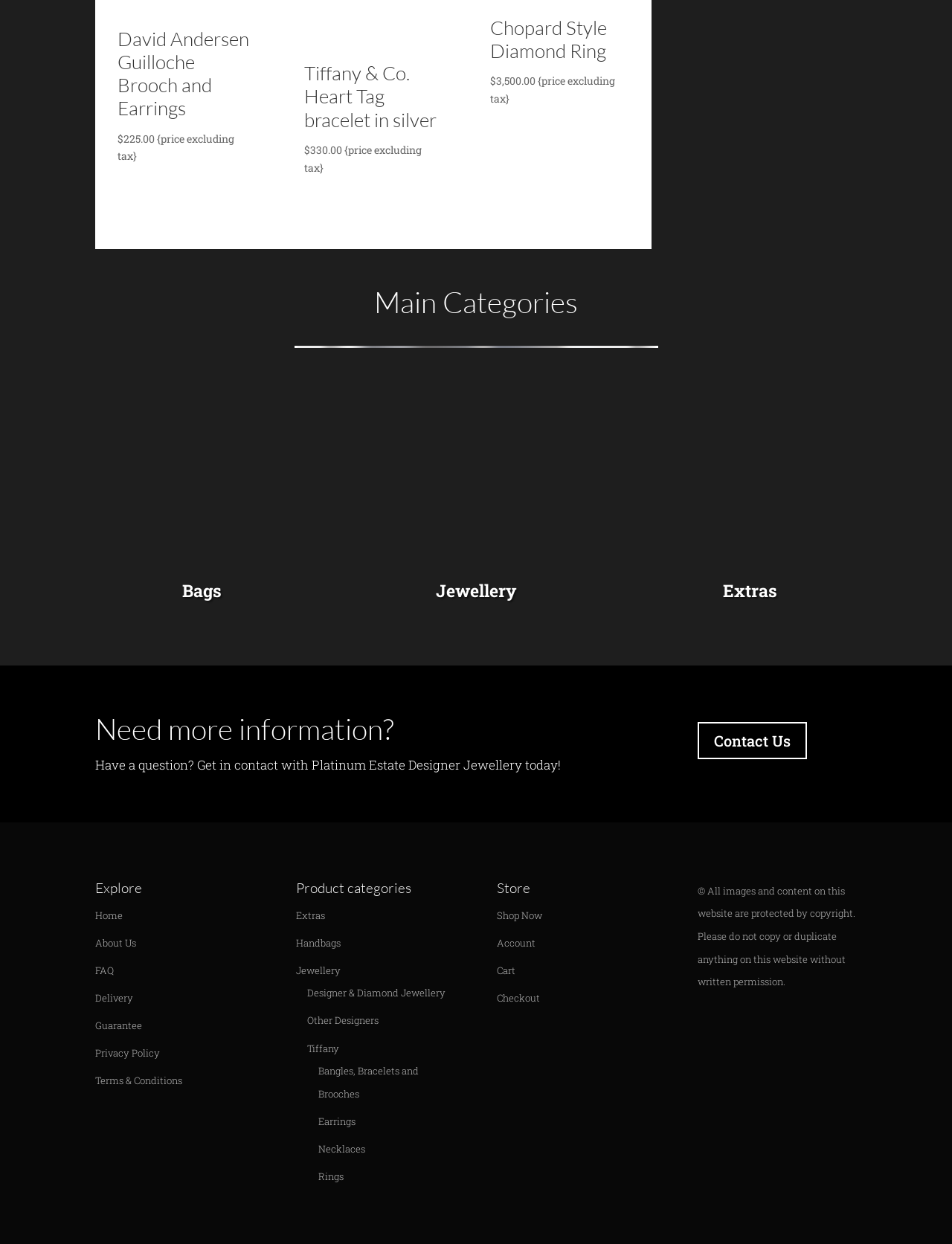Pinpoint the bounding box coordinates of the area that should be clicked to complete the following instruction: "Click on the 'Bags' link". The coordinates must be given as four float numbers between 0 and 1, i.e., [left, top, right, bottom].

[0.191, 0.466, 0.233, 0.484]